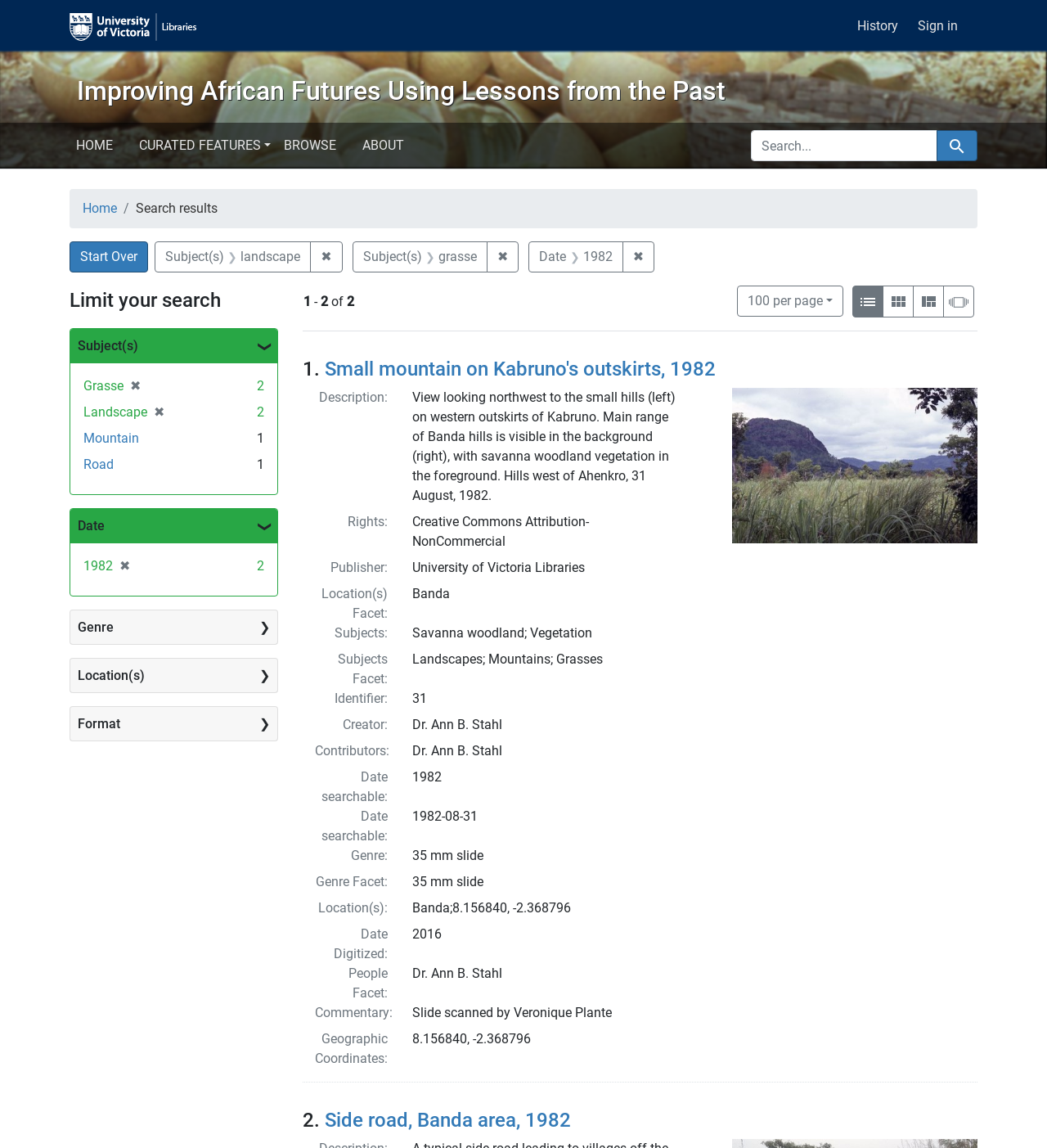Please identify the bounding box coordinates for the region that you need to click to follow this instruction: "View results as List".

[0.814, 0.249, 0.844, 0.277]